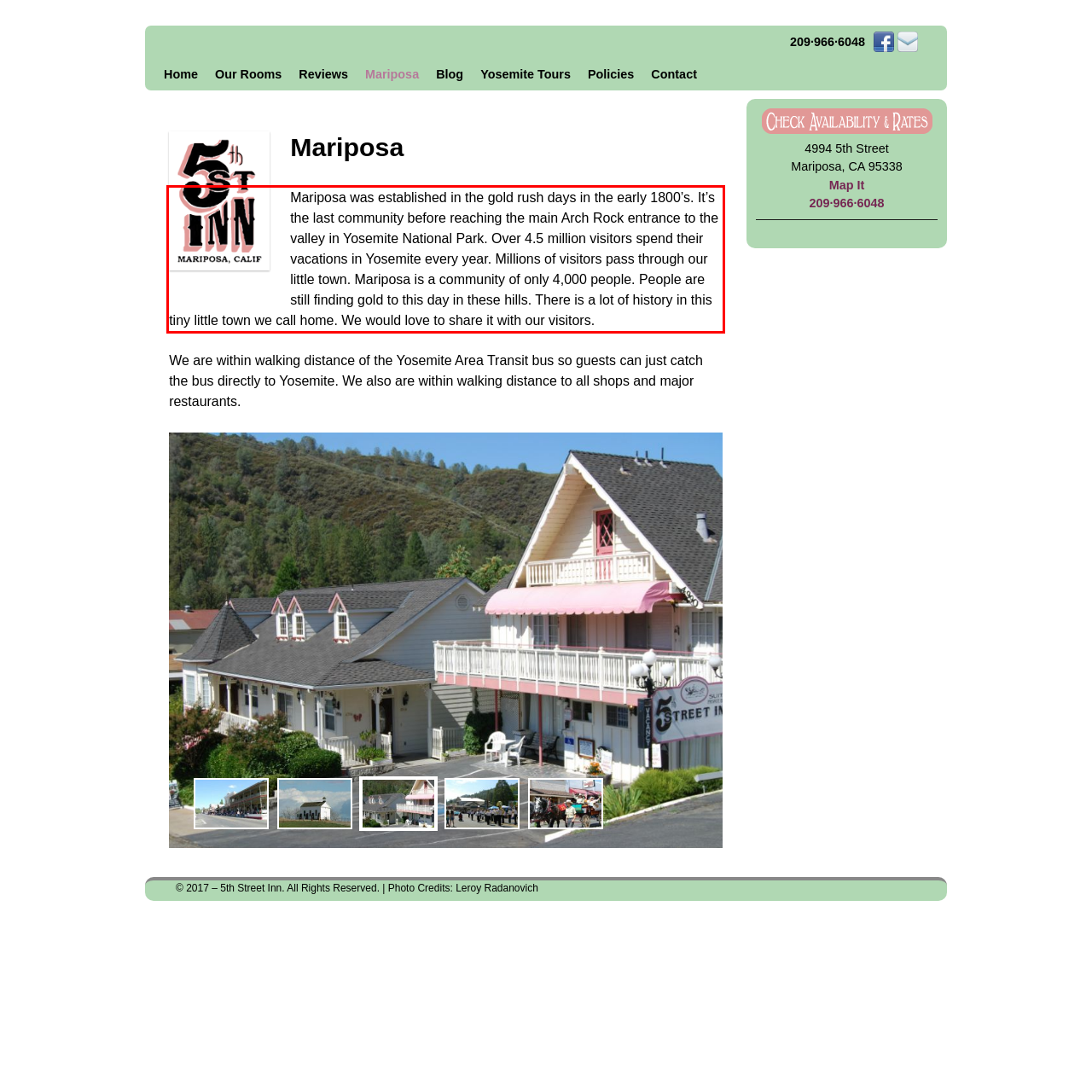You are given a screenshot with a red rectangle. Identify and extract the text within this red bounding box using OCR.

Mariposa was established in the gold rush days in the early 1800’s. It’s the last community before reaching the main Arch Rock entrance to the valley in Yosemite National Park. Over 4.5 million visitors spend their vacations in Yosemite every year. Millions of visitors pass through our little town. Mariposa is a community of only 4,000 people. People are still finding gold to this day in these hills. There is a lot of history in this tiny little town we call home. We would love to share it with our visitors.